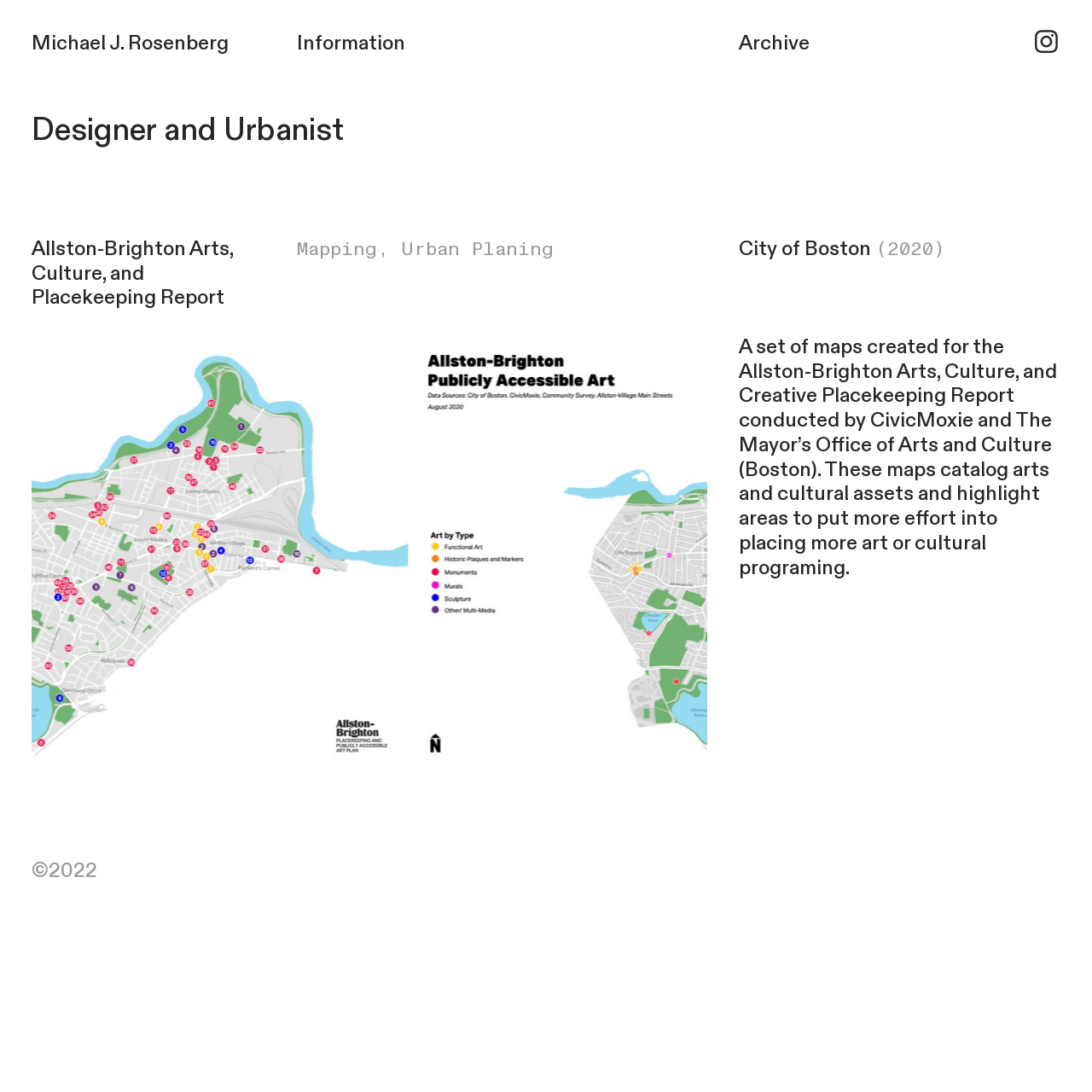What is the year of the report?
Based on the image, respond with a single word or phrase.

2020